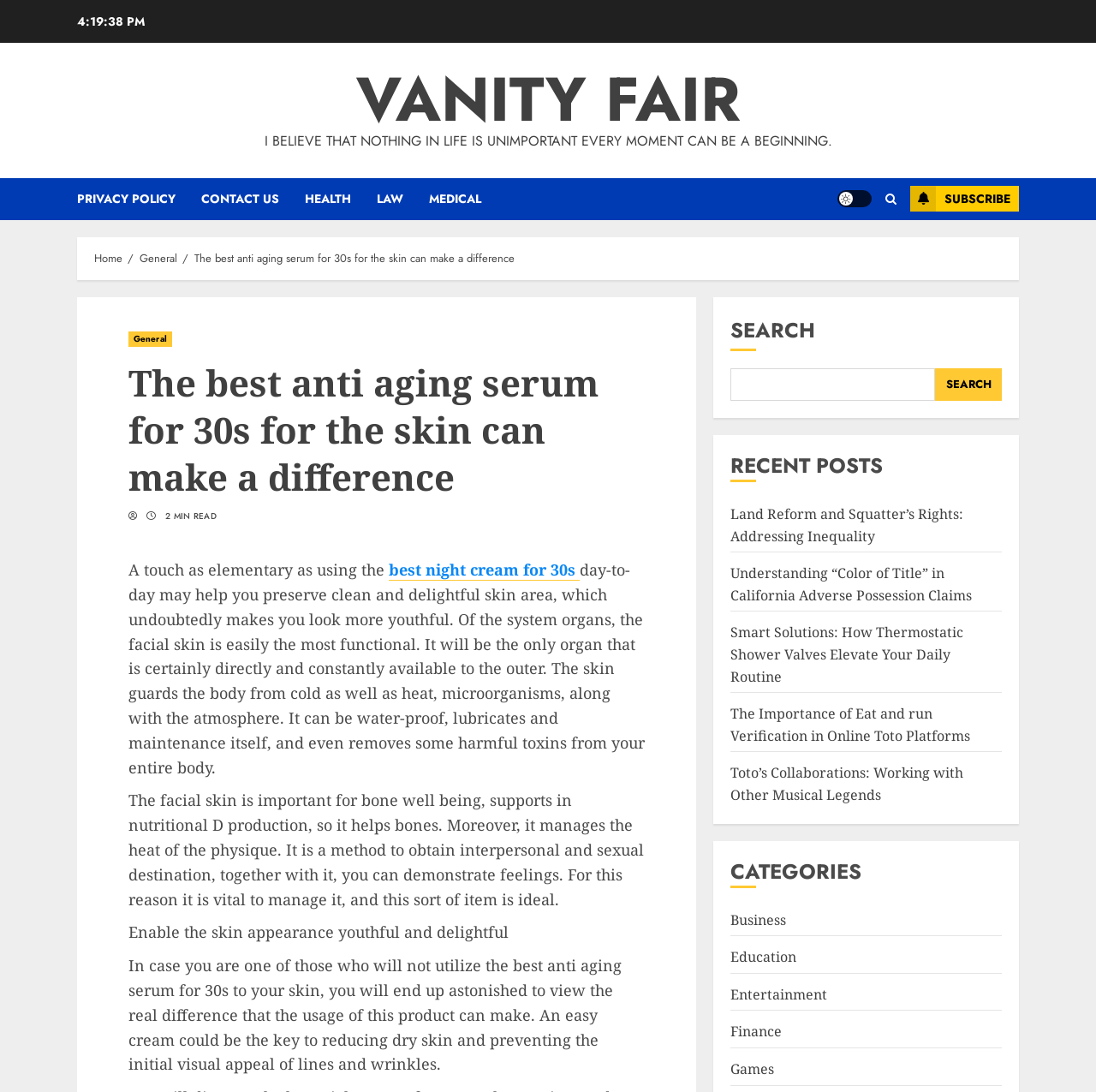Find the bounding box coordinates of the element to click in order to complete this instruction: "Subscribe to the newsletter". The bounding box coordinates must be four float numbers between 0 and 1, denoted as [left, top, right, bottom].

[0.83, 0.17, 0.93, 0.194]